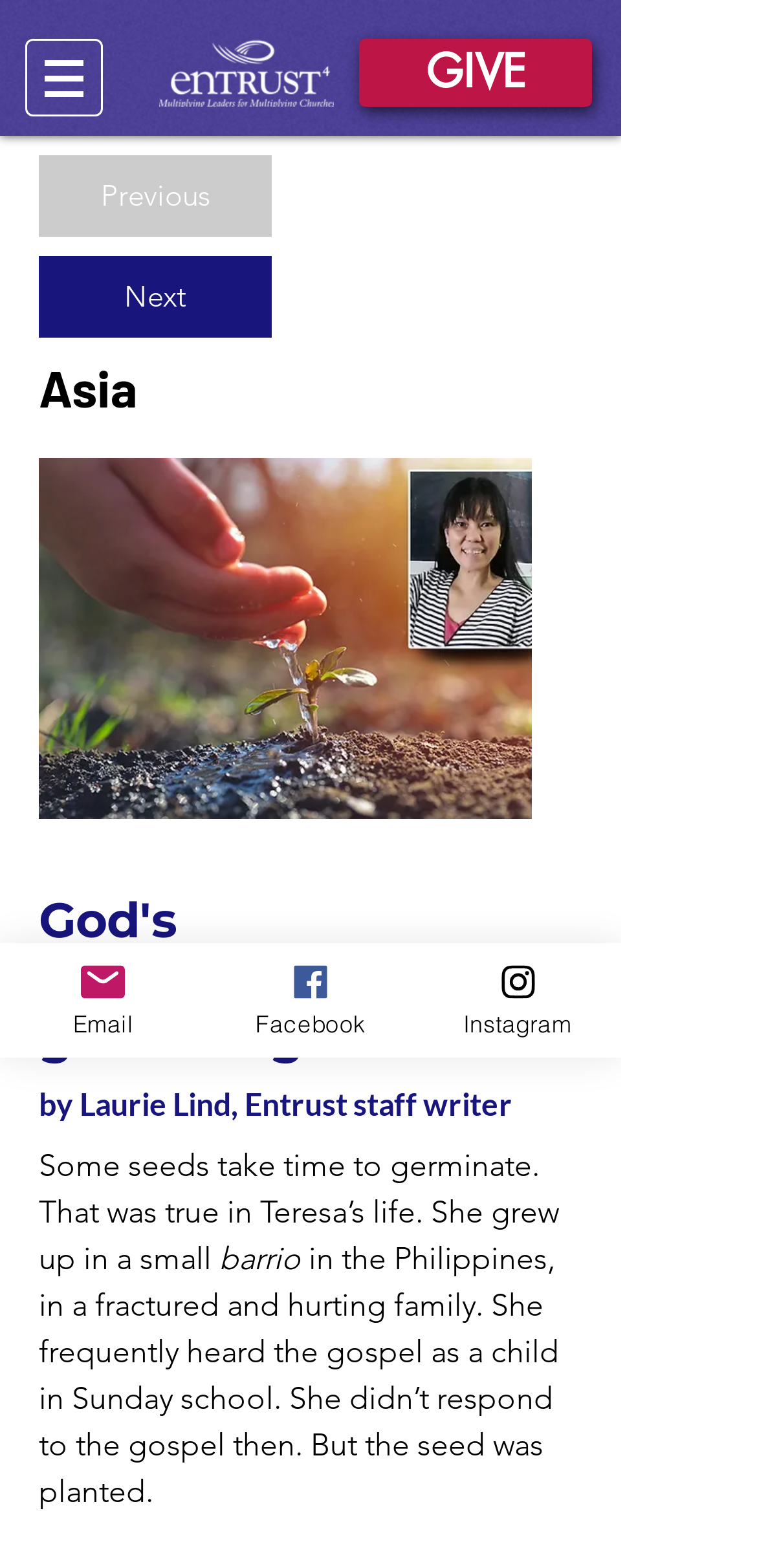What is the country where Teresa grew up?
Give a detailed response to the question by analyzing the screenshot.

According to the article, Teresa grew up in a small barrio in the Philippines, which is mentioned in the text at coordinates [0.29, 0.791, 0.408, 0.814].